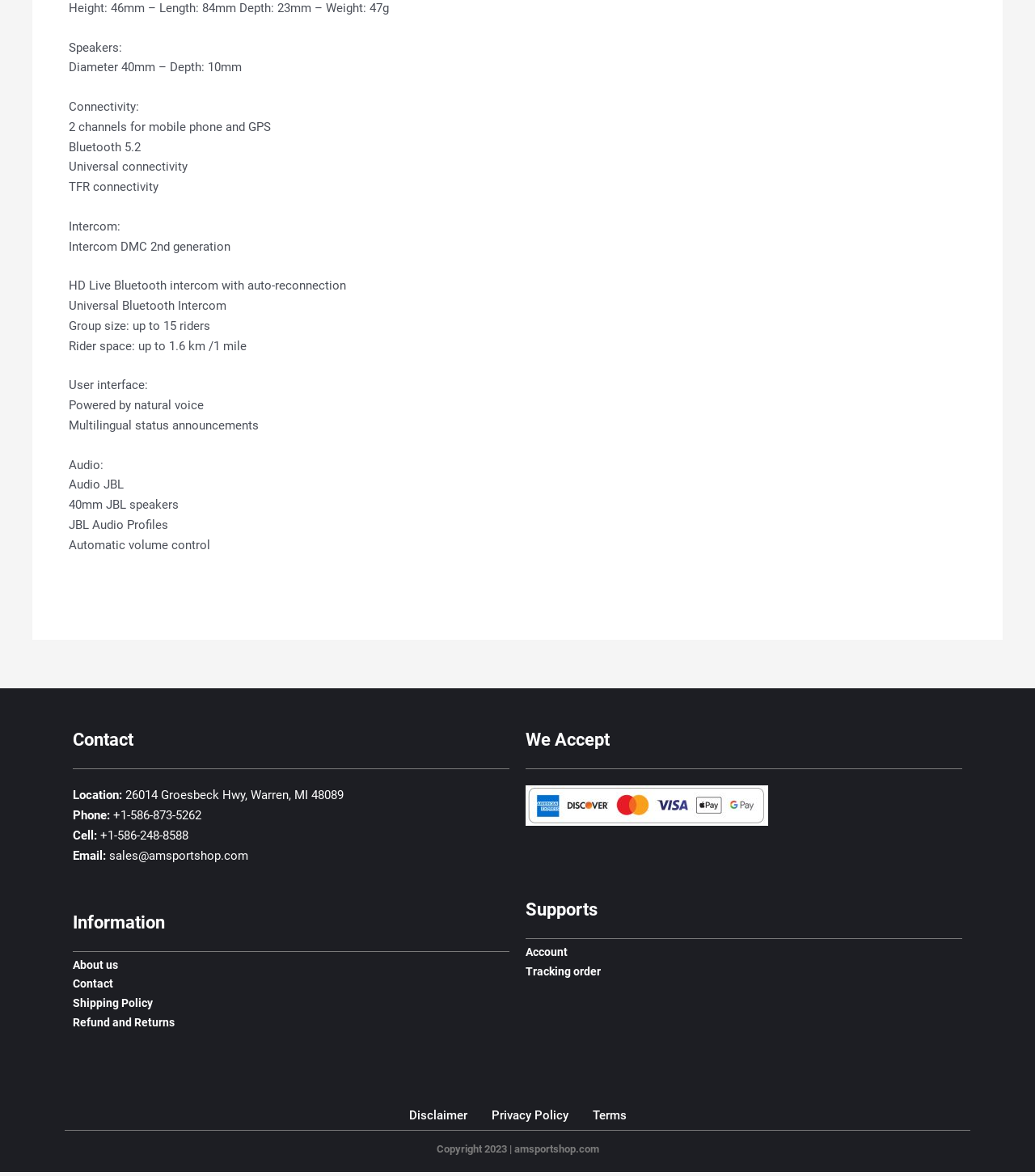Provide a brief response to the question using a single word or phrase: 
What is the email address for contact?

sales@amsportshop.com